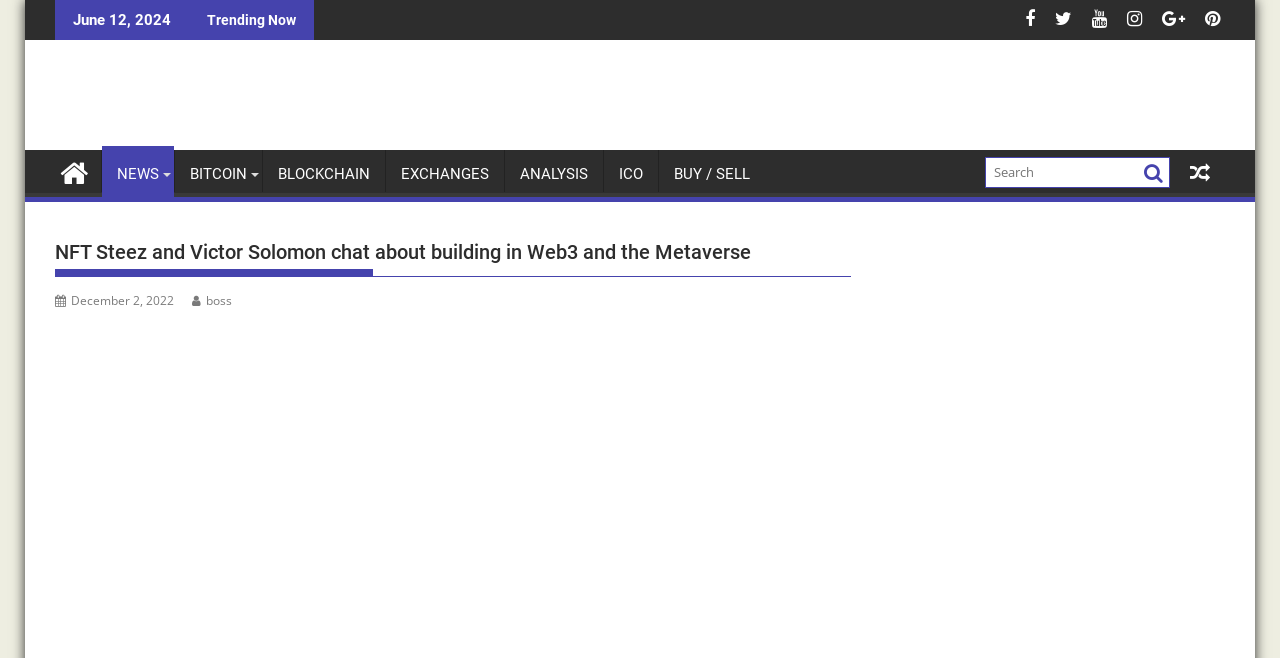Find the bounding box coordinates of the area that needs to be clicked in order to achieve the following instruction: "Read the article about NFT Steez and Victor Solomon". The coordinates should be specified as four float numbers between 0 and 1, i.e., [left, top, right, bottom].

[0.043, 0.347, 0.665, 0.421]